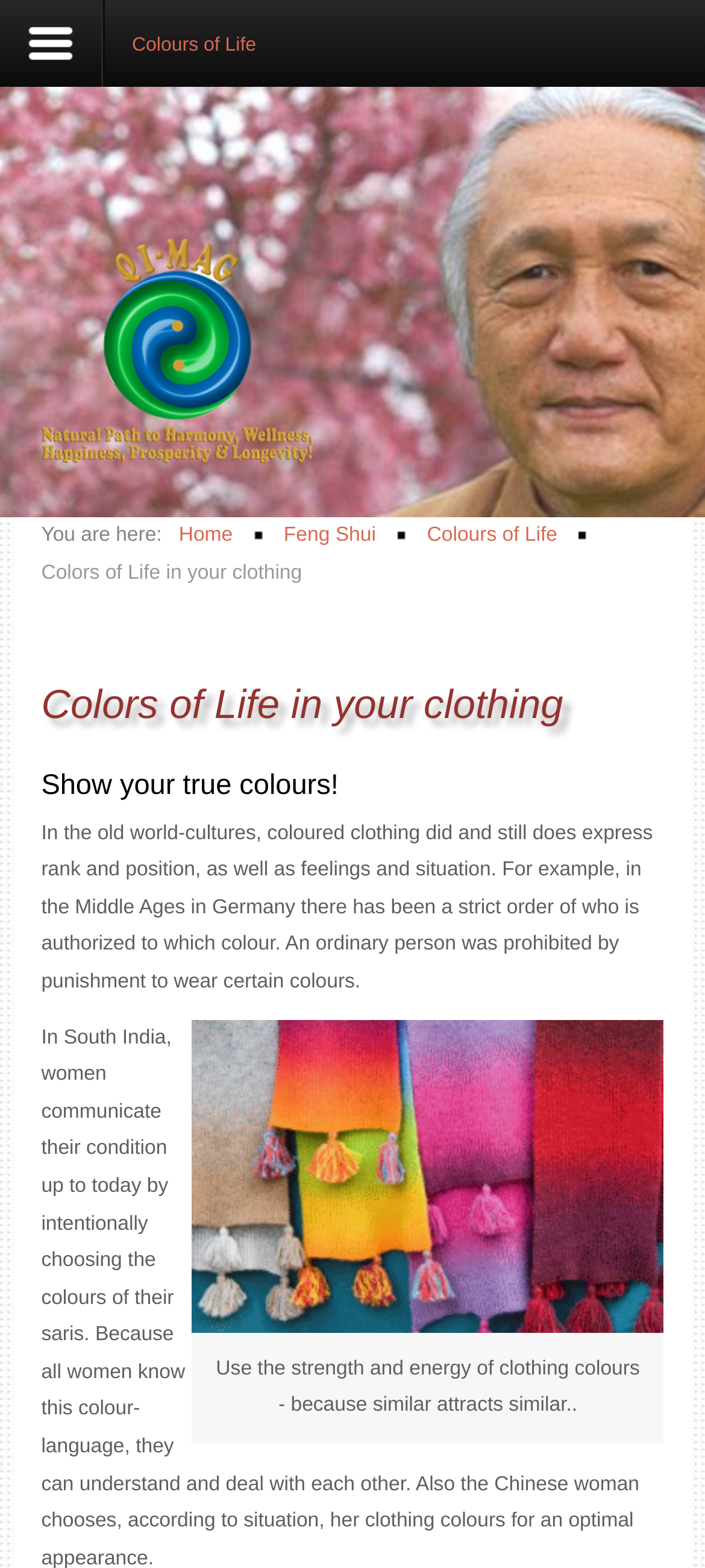Generate a comprehensive description of the webpage.

The webpage is about the Qi-Mag Institute, specifically focusing on the concept of "Colors of Life in your clothing". At the top, there is a search bar with a placeholder text "Search...". Below the search bar, there are six headings: "Dr. Lim", "Institute", "Feng Shui", "Tao Geomancy", "Health", and "Seminars", each with a corresponding link.

To the right of these headings, there is a logo image. Below the logo, there is a navigation section with breadcrumbs, showing the current location as "Home > Feng Shui > Colours of Life". 

The main content of the webpage starts with a heading "Colors of Life in your clothing" followed by a subheading "Show your true colours!". Below these headings, there is a paragraph of text explaining how colored clothing has been used to express rank, position, feelings, and situation in old world cultures. 

On the right side of the text, there is an image of a scarf or shawl. At the bottom of the page, there is another paragraph of text, encouraging the use of clothing colors to attract similar energies.

Overall, the webpage appears to be an informational page about the significance of clothing colors in different cultures, with a focus on the concept of "Colors of Life in your clothing" and its relation to the Qi-Mag Institute.